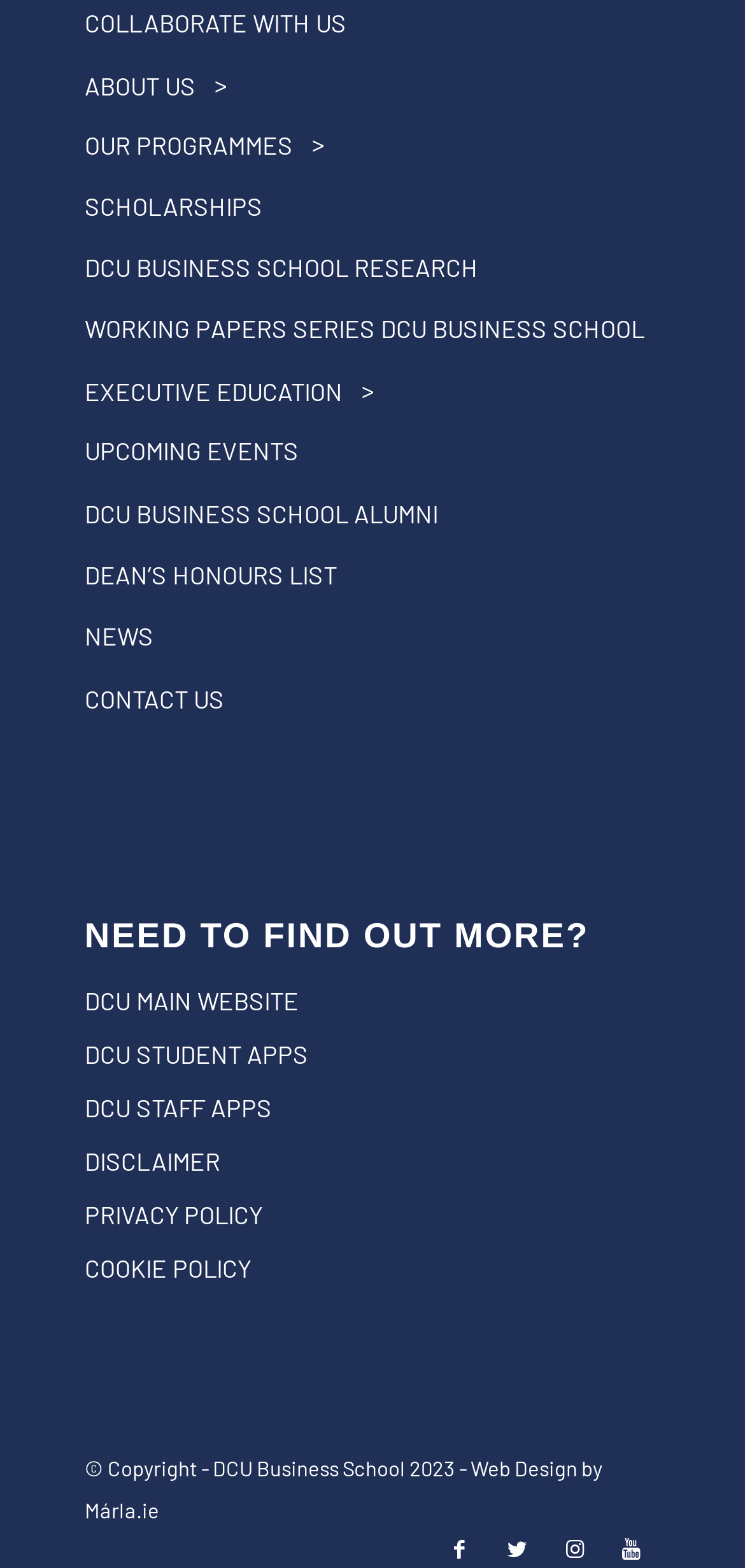What is the name of the company that designed the website?
Please answer using one word or phrase, based on the screenshot.

Márla.ie